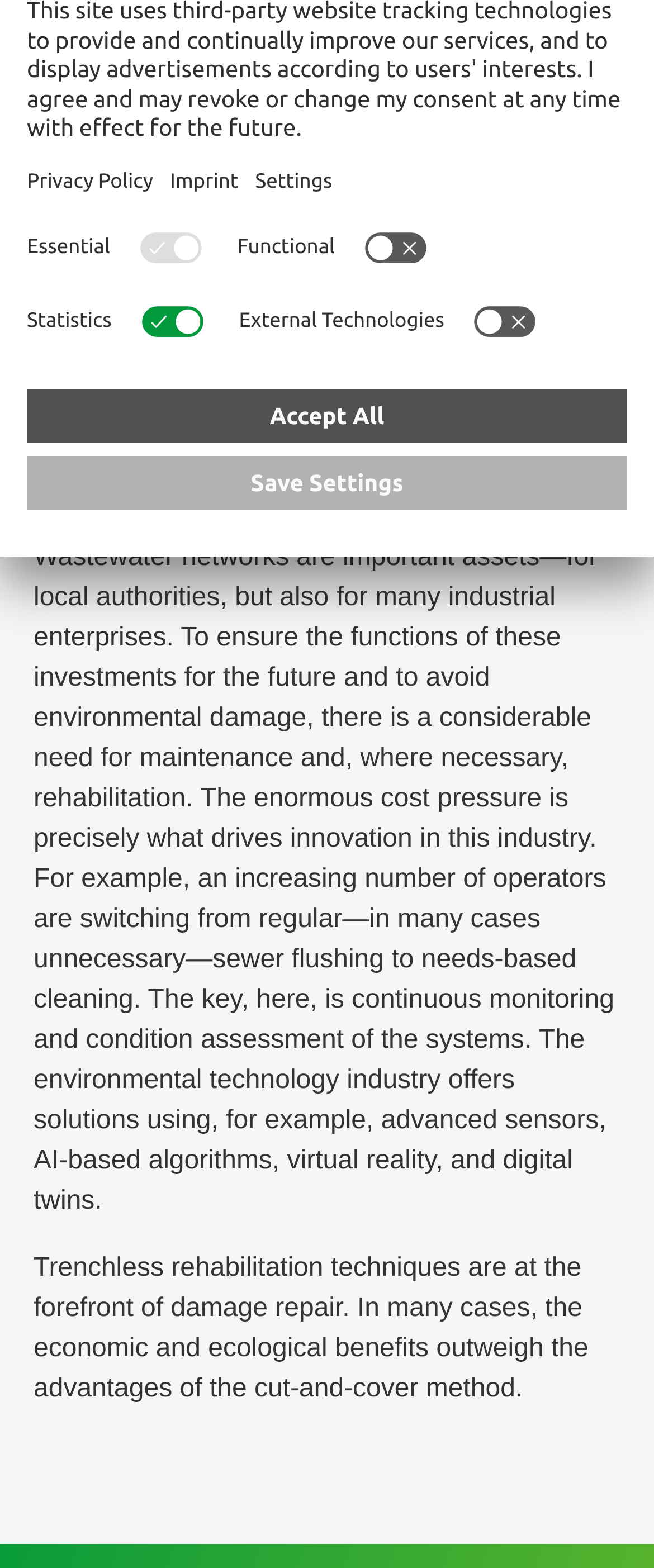Determine the bounding box of the UI element mentioned here: "parent_node: Functional". The coordinates must be in the format [left, top, right, bottom] with values ranging from 0 to 1.

[0.543, 0.145, 0.666, 0.171]